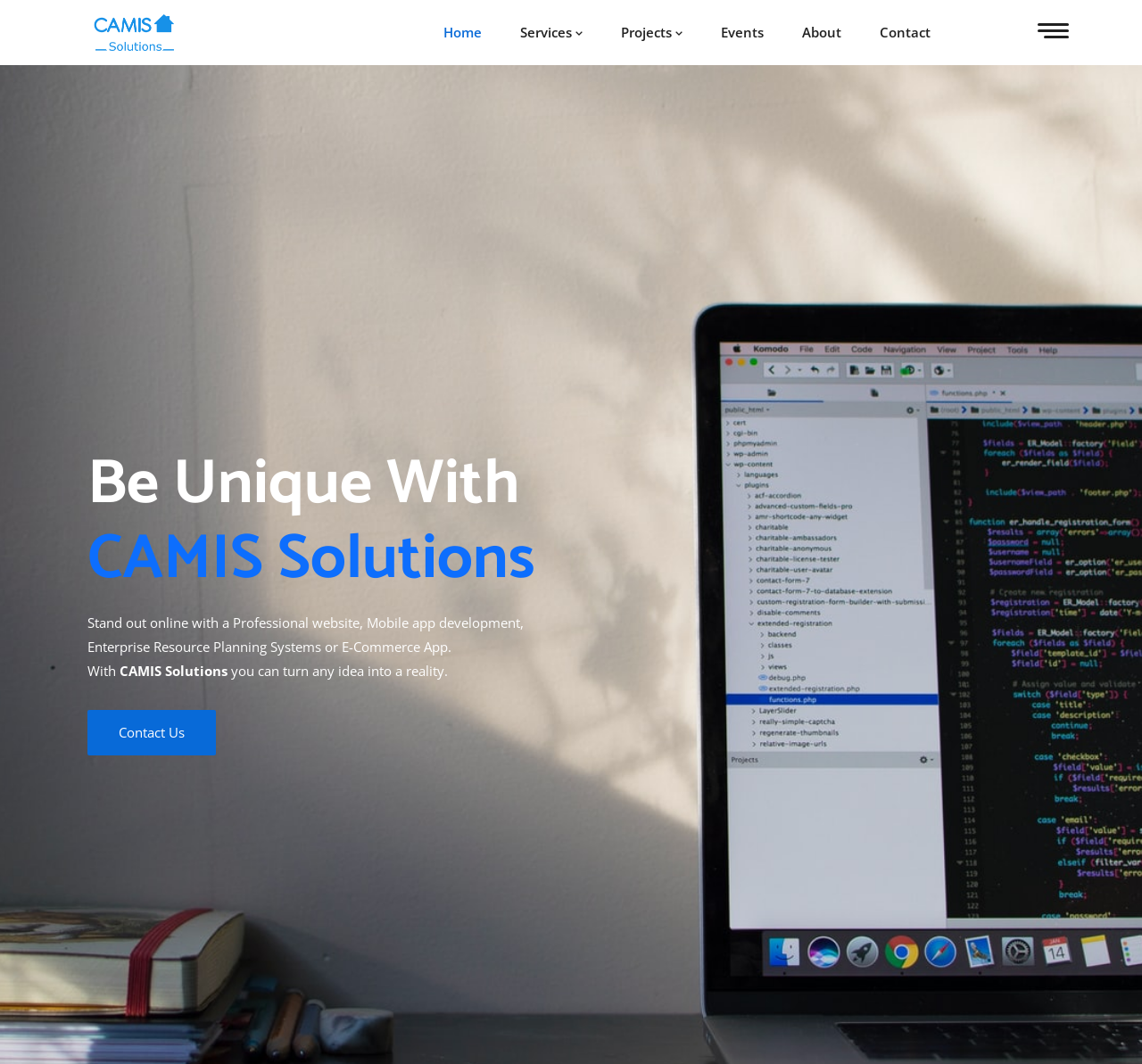Please reply to the following question with a single word or a short phrase:
What is the call-to-action at the bottom of the page?

Contact Us